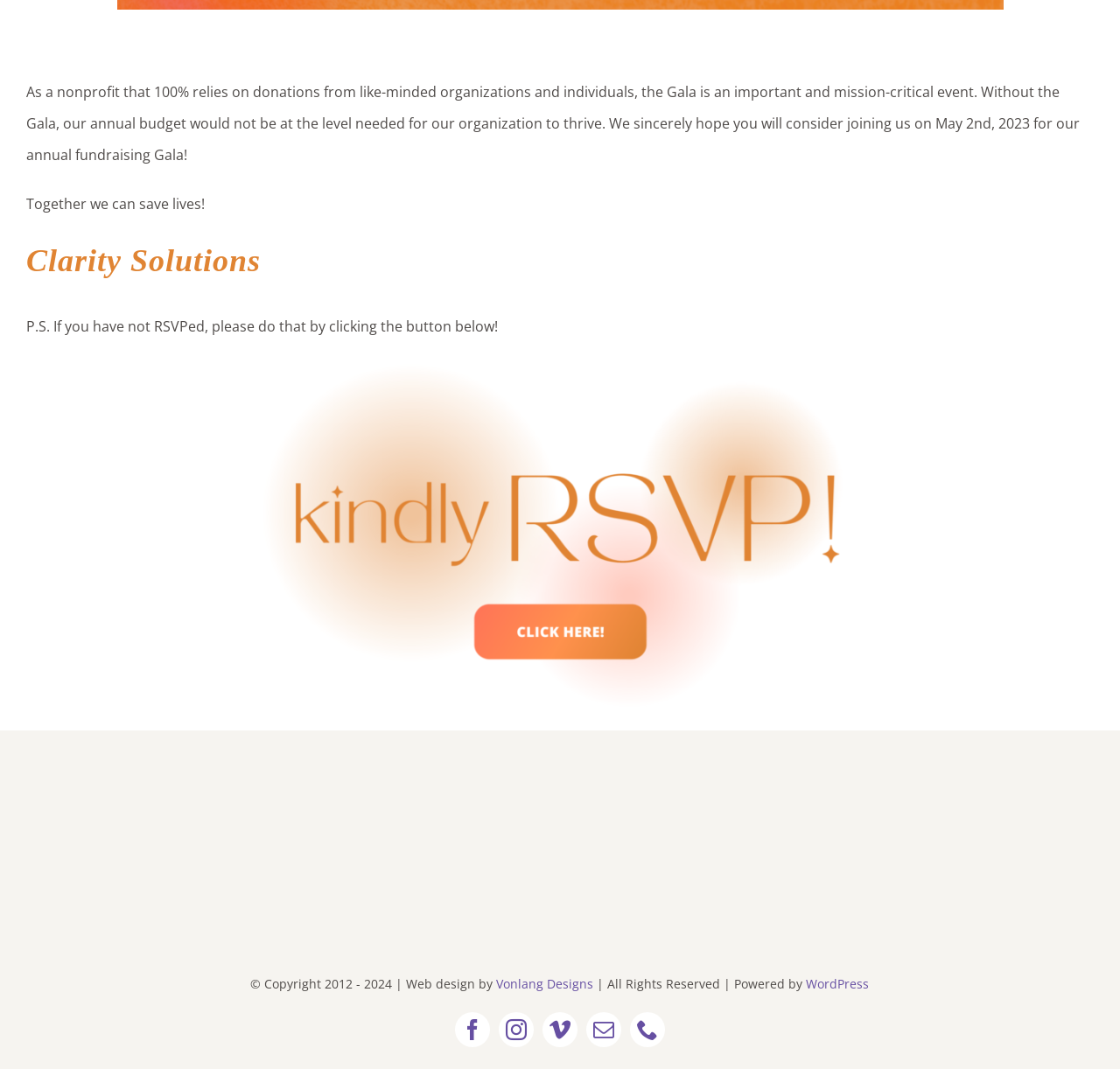Find the bounding box coordinates for the HTML element described as: "aria-label="phone"". The coordinates should consist of four float values between 0 and 1, i.e., [left, top, right, bottom].

[0.562, 0.946, 0.594, 0.979]